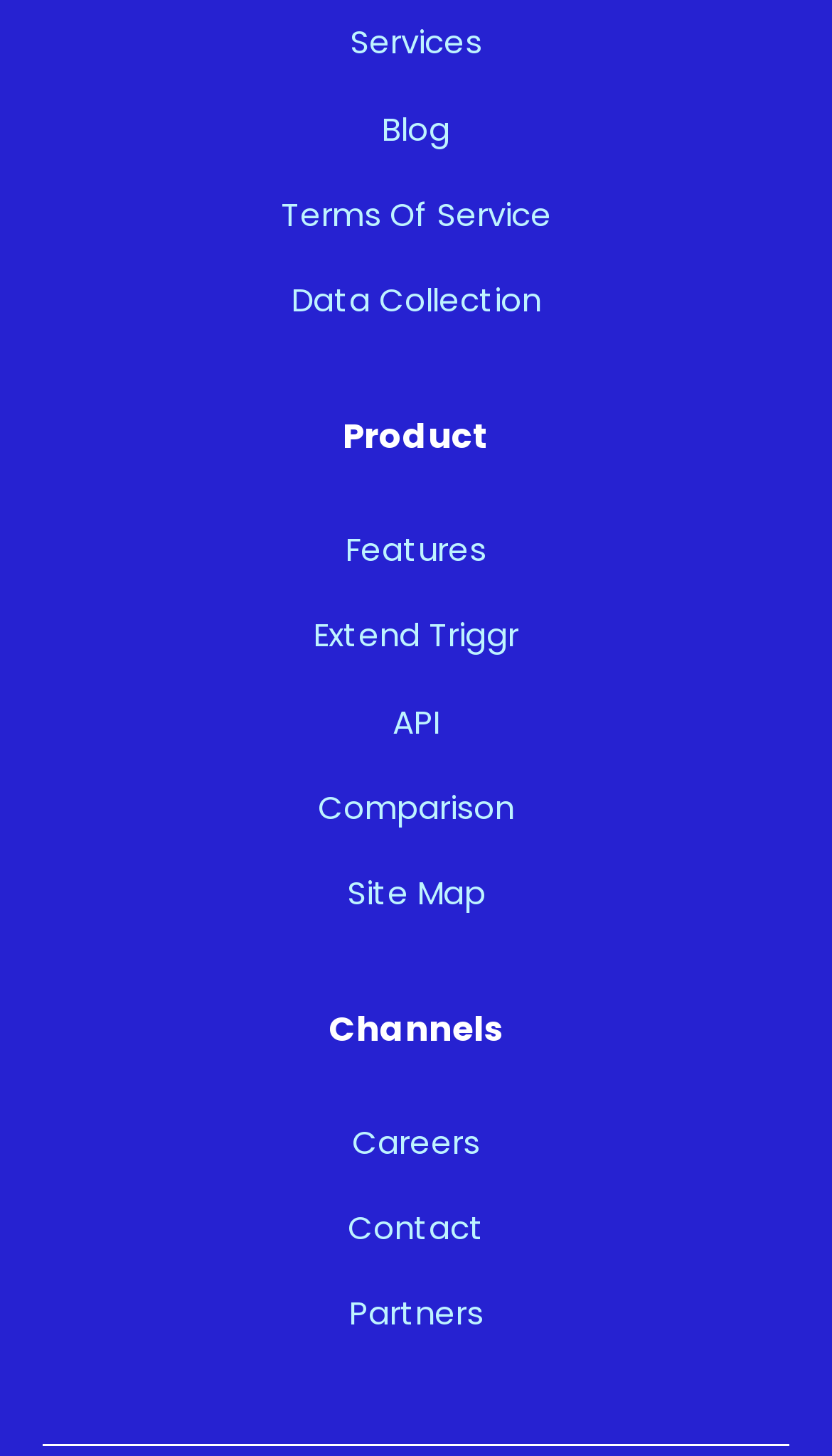Please determine the bounding box of the UI element that matches this description: Comparison. The coordinates should be given as (top-left x, top-left y, bottom-right x, bottom-right y), with all values between 0 and 1.

[0.09, 0.526, 0.91, 0.585]